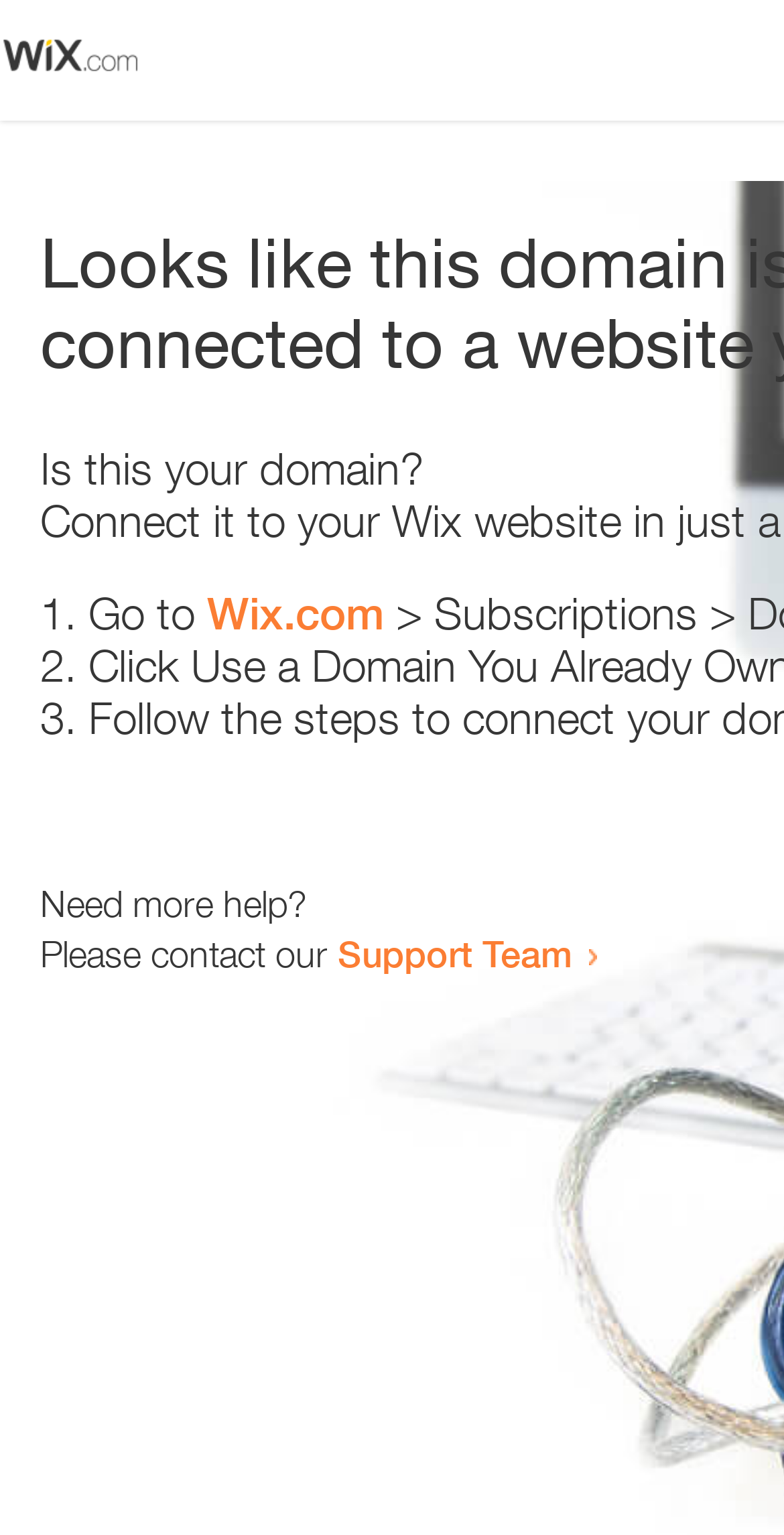Respond concisely with one word or phrase to the following query:
What is the text below the list items?

Need more help?